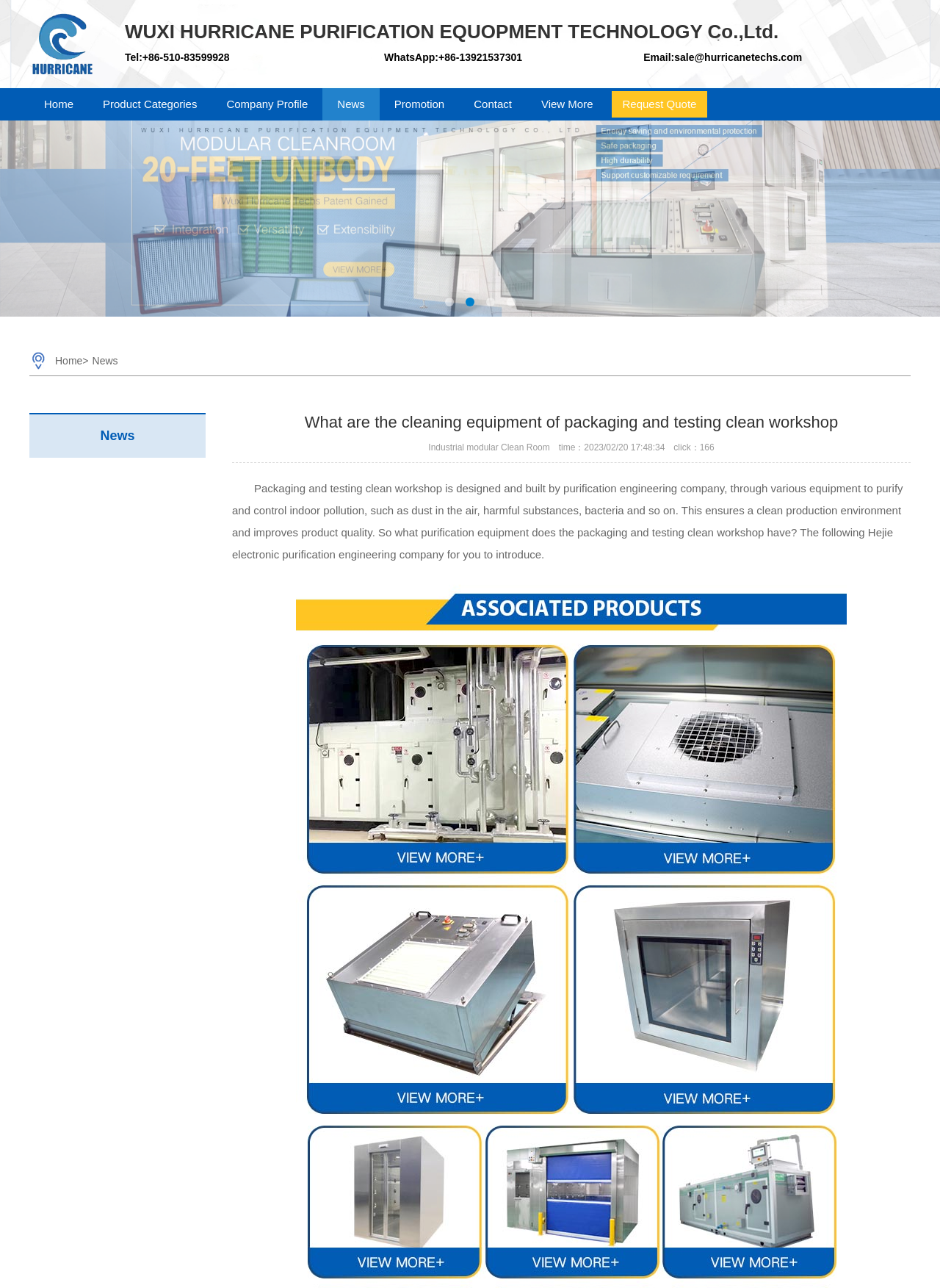Identify the coordinates of the bounding box for the element that must be clicked to accomplish the instruction: "Learn about industrial modular clean rooms".

[0.456, 0.342, 0.585, 0.353]